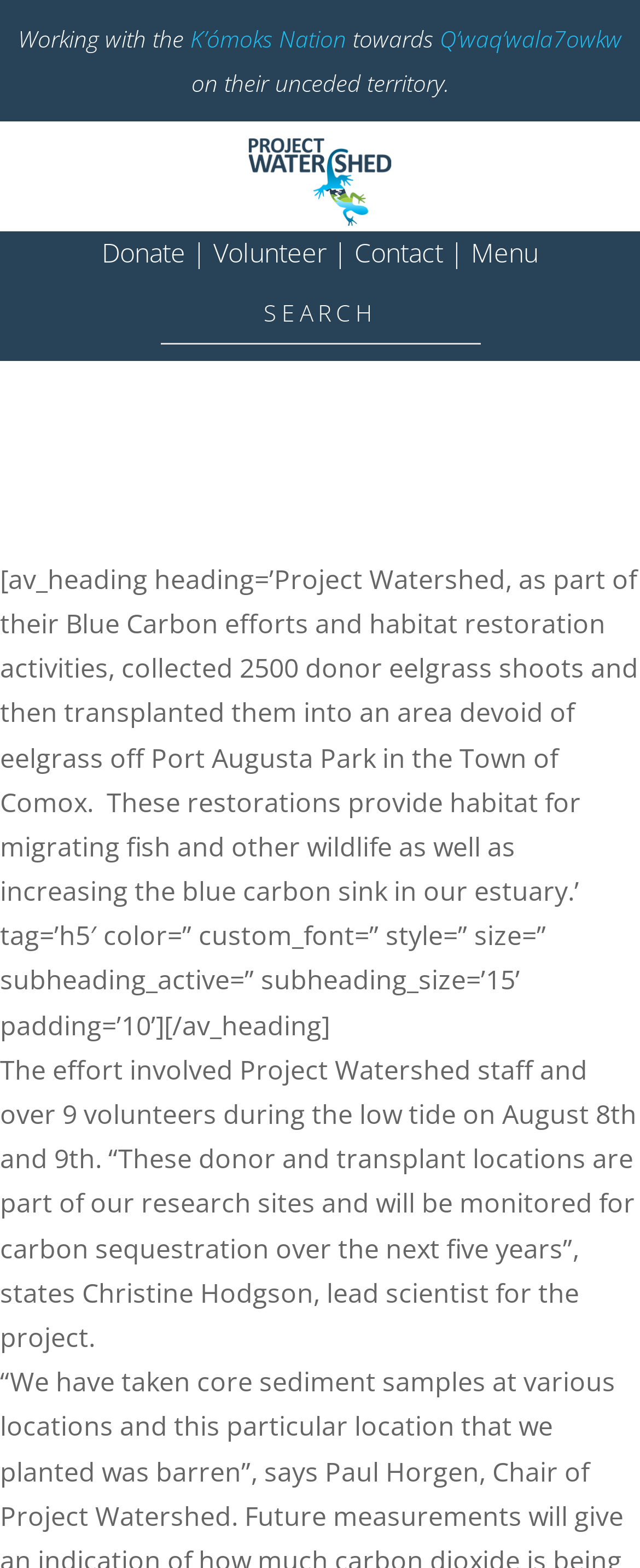Respond with a single word or phrase:
What is the purpose of the eelgrass restoration?

Habitat for migrating fish and wildlife